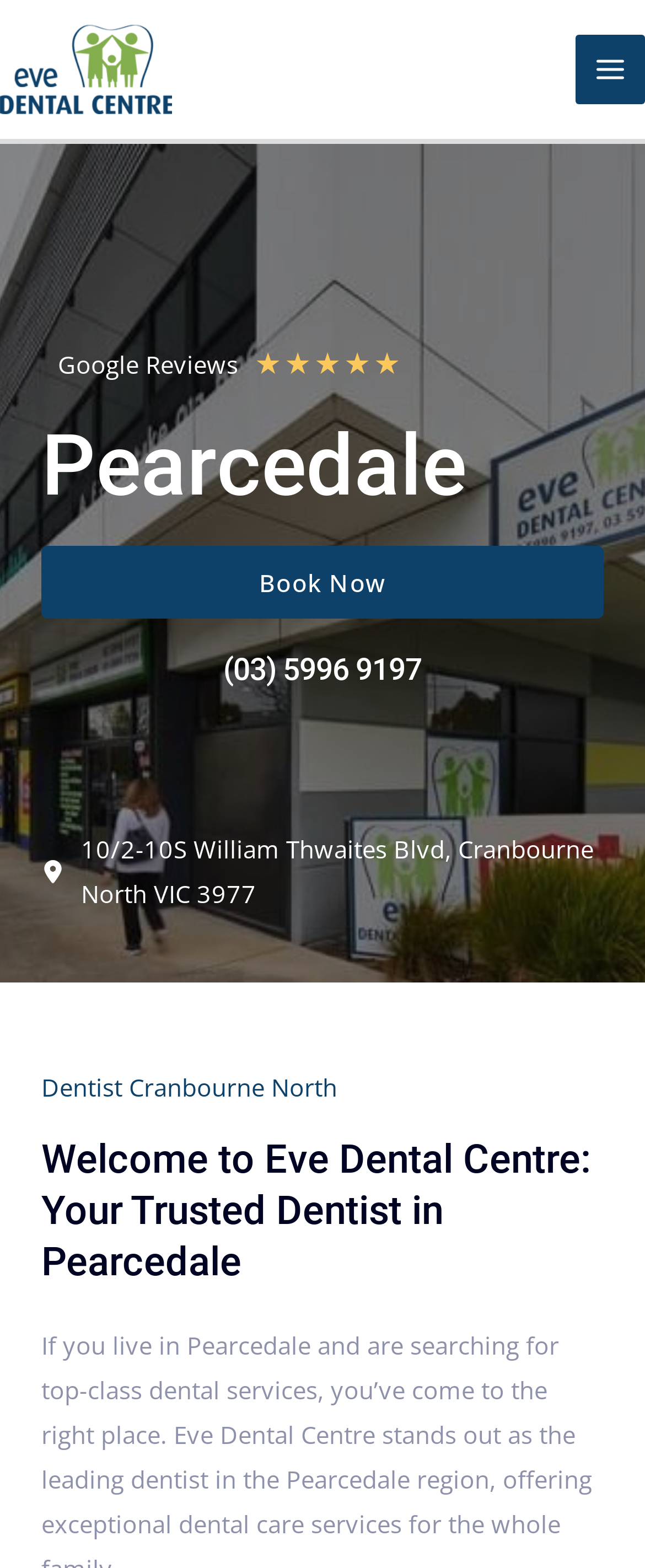What is the address of Eve Dental Centre?
Answer the question with a thorough and detailed explanation.

I found the address by looking at the element with the text '10/2-10S William Thwaites Blvd, Cranbourne North VIC 3977' which is a static text element. This suggests that it is the address of Eve Dental Centre.